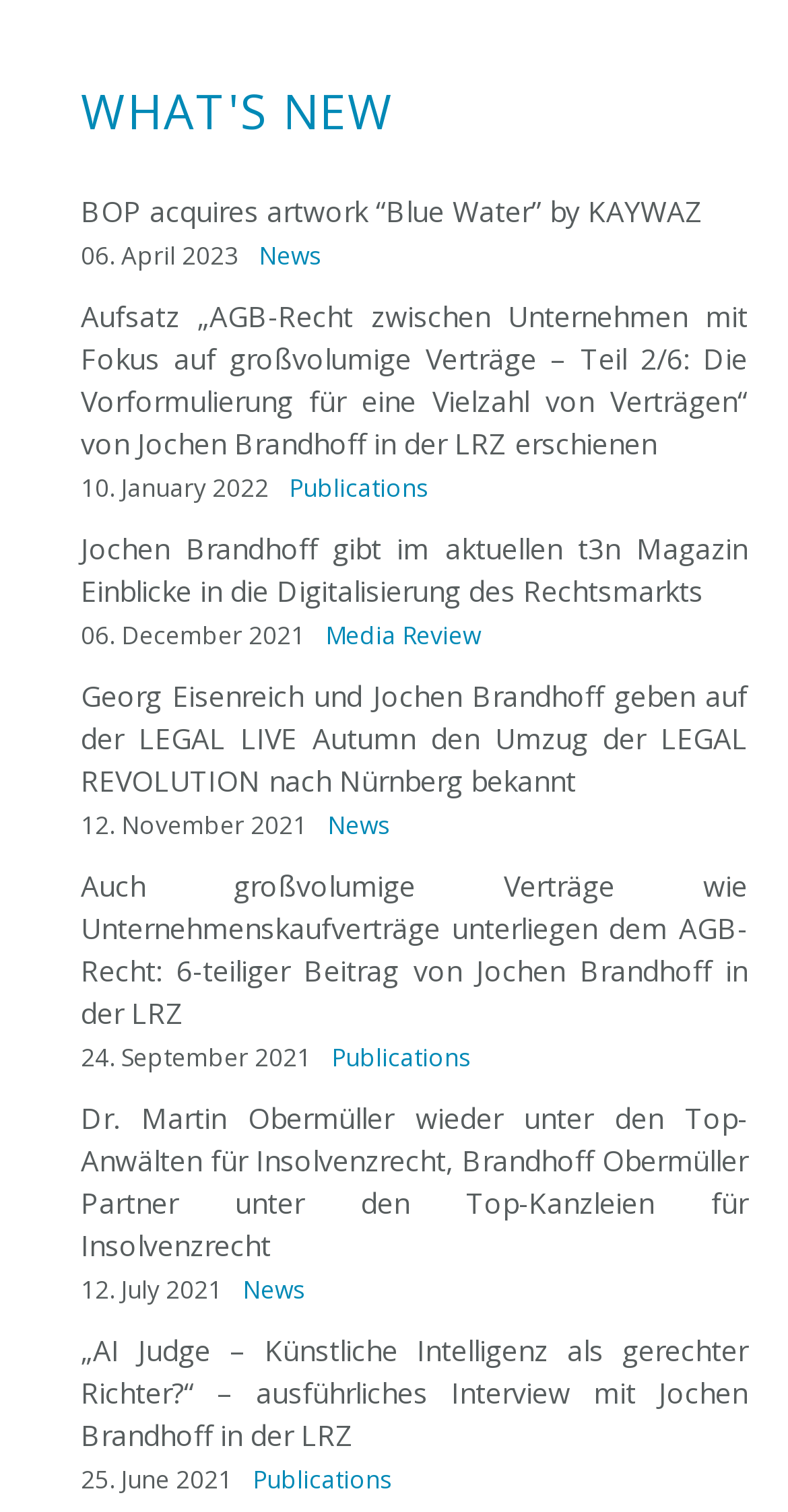Provide the bounding box coordinates of the HTML element this sentence describes: "Media Review". The bounding box coordinates consist of four float numbers between 0 and 1, i.e., [left, top, right, bottom].

[0.413, 0.408, 0.61, 0.431]